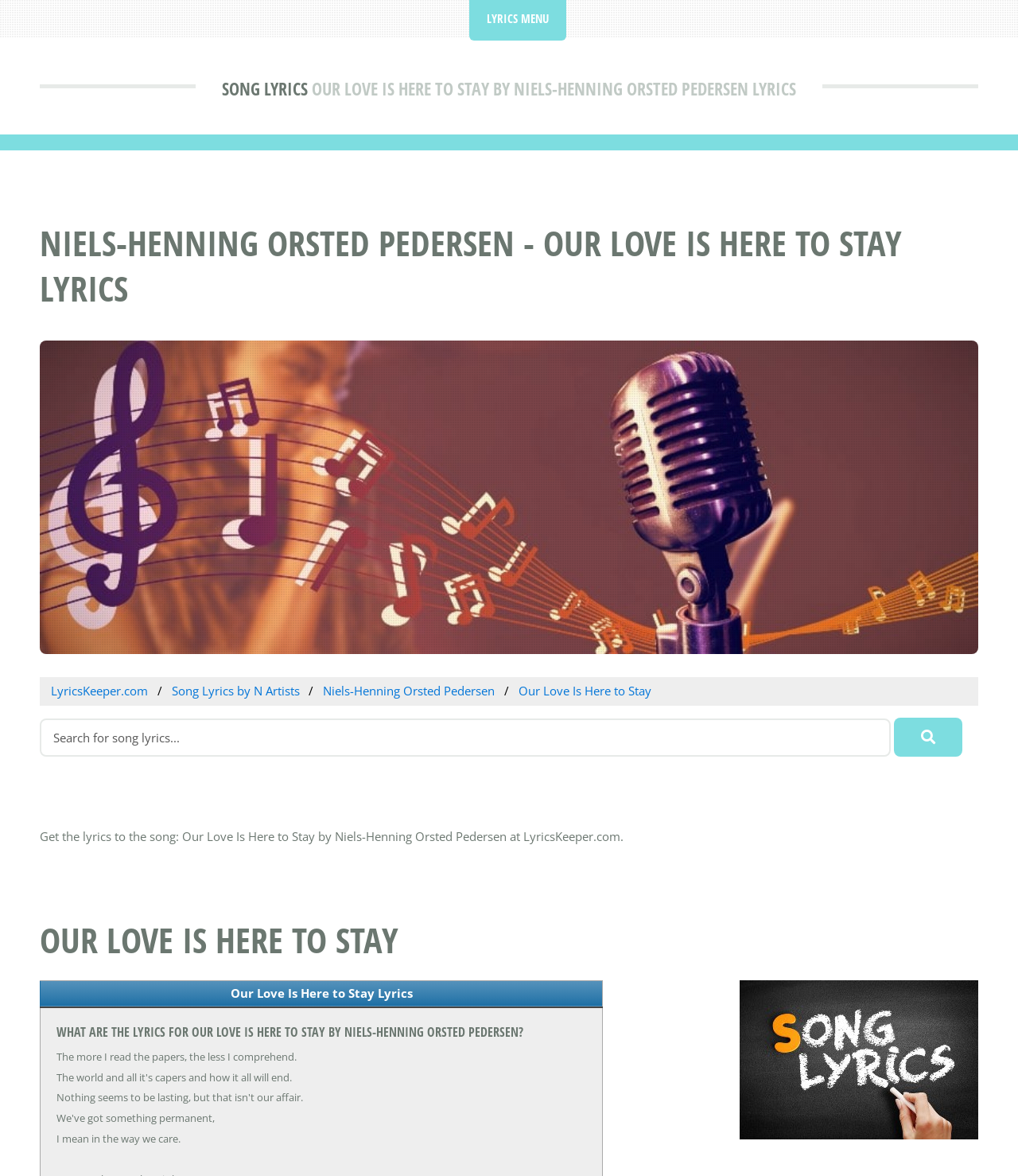What can you do with the textbox?
Based on the content of the image, thoroughly explain and answer the question.

I determined the purpose of the textbox by looking at the placeholder text 'Search for song lyrics...' which suggests that the textbox is used to search for song lyrics.